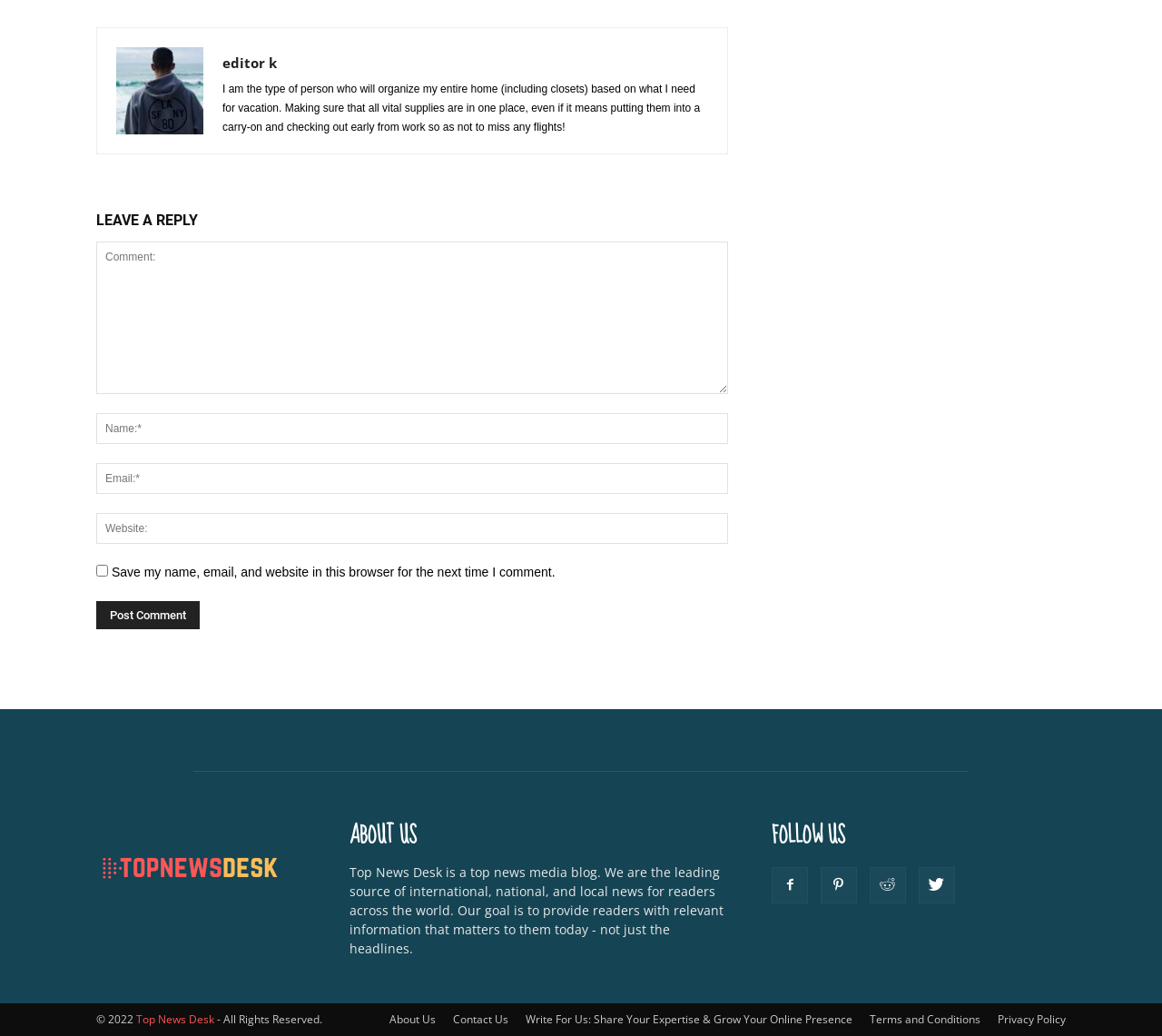Specify the bounding box coordinates of the element's region that should be clicked to achieve the following instruction: "Follow on social media". The bounding box coordinates consist of four float numbers between 0 and 1, in the format [left, top, right, bottom].

[0.664, 0.837, 0.695, 0.872]